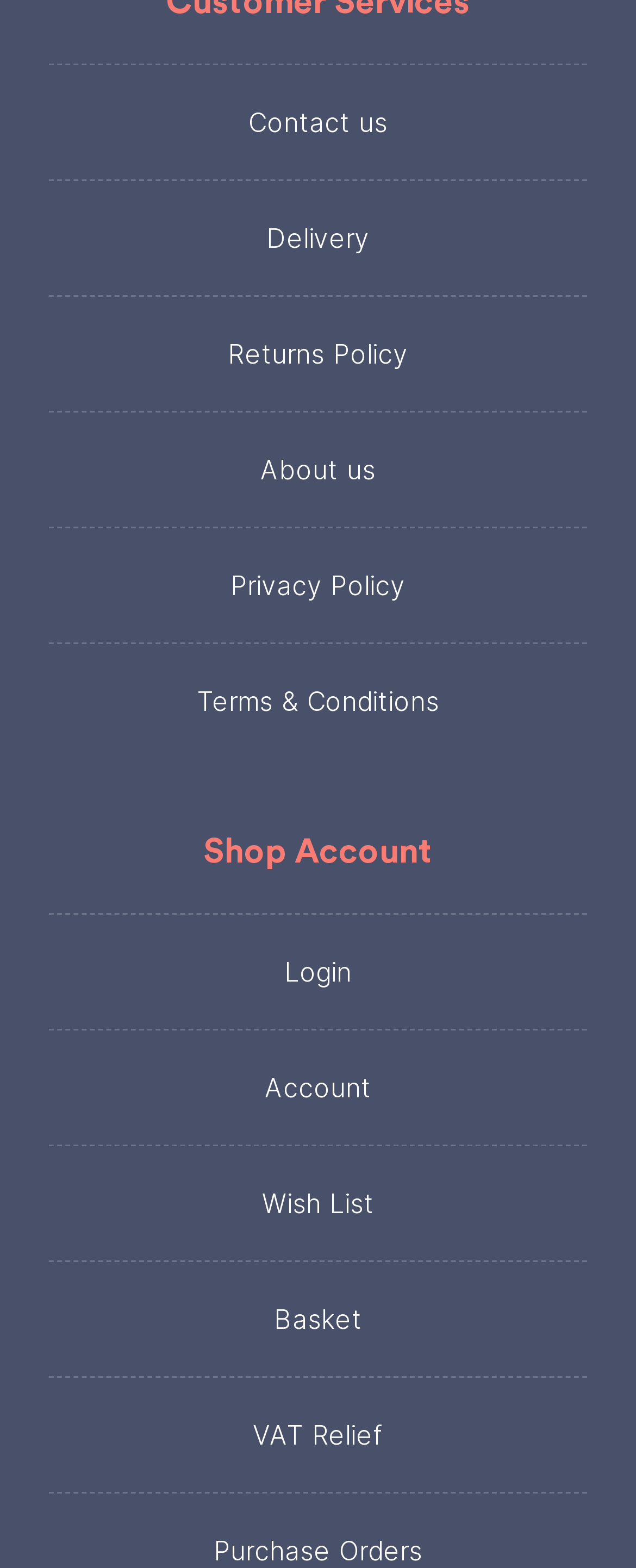Please identify the bounding box coordinates of the element on the webpage that should be clicked to follow this instruction: "Learn about delivery options". The bounding box coordinates should be given as four float numbers between 0 and 1, formatted as [left, top, right, bottom].

[0.077, 0.114, 0.923, 0.188]